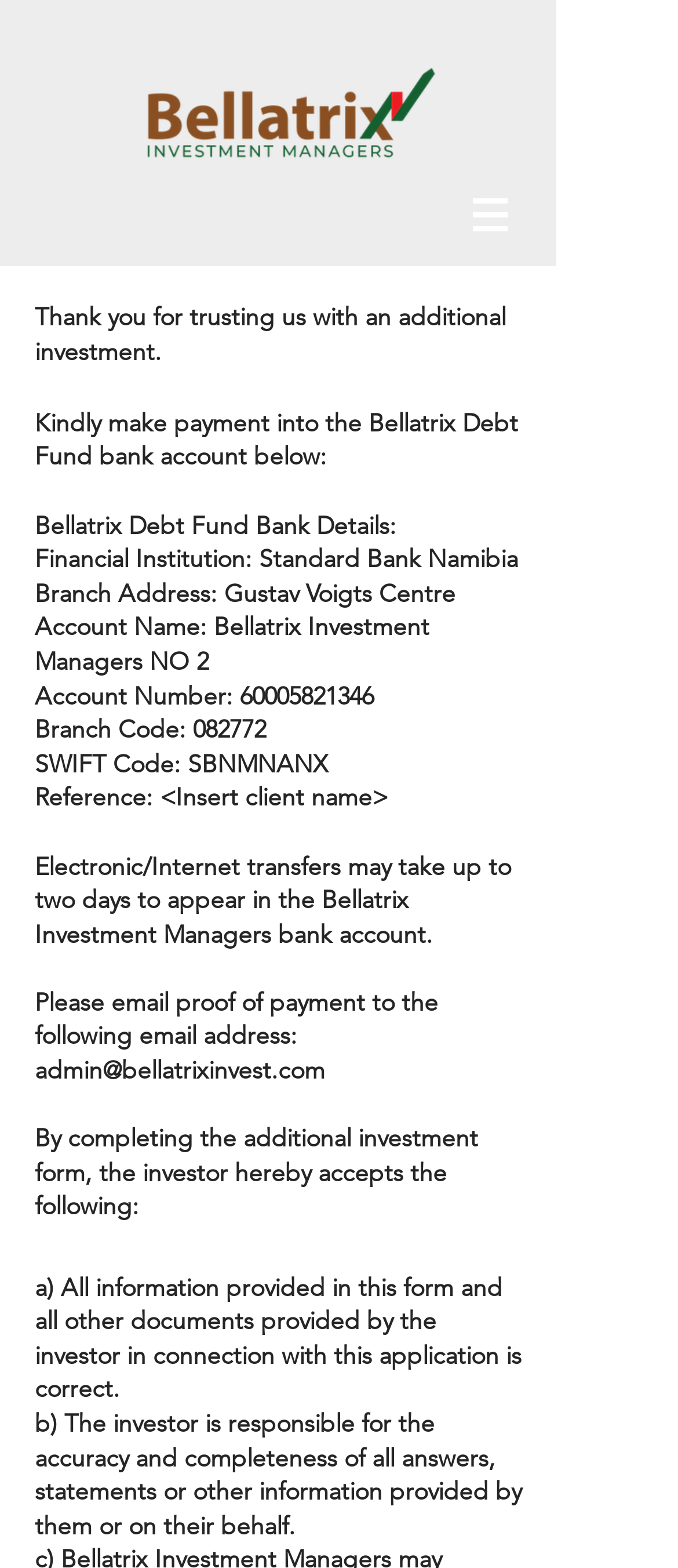What is the account number?
Refer to the image and answer the question using a single word or phrase.

60005821346